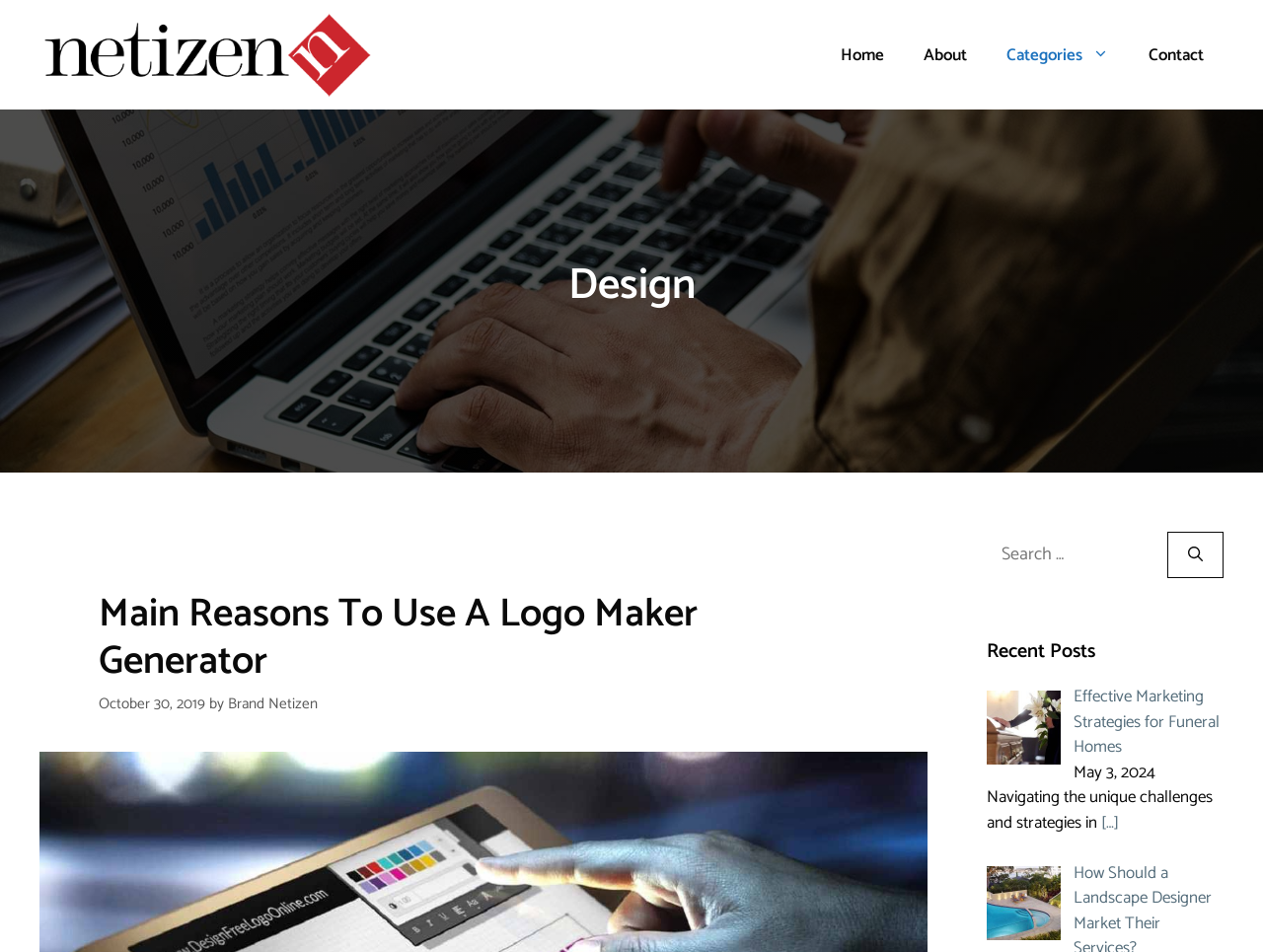Please predict the bounding box coordinates of the element's region where a click is necessary to complete the following instruction: "click the Brand Netizen link". The coordinates should be represented by four float numbers between 0 and 1, i.e., [left, top, right, bottom].

[0.031, 0.042, 0.297, 0.073]